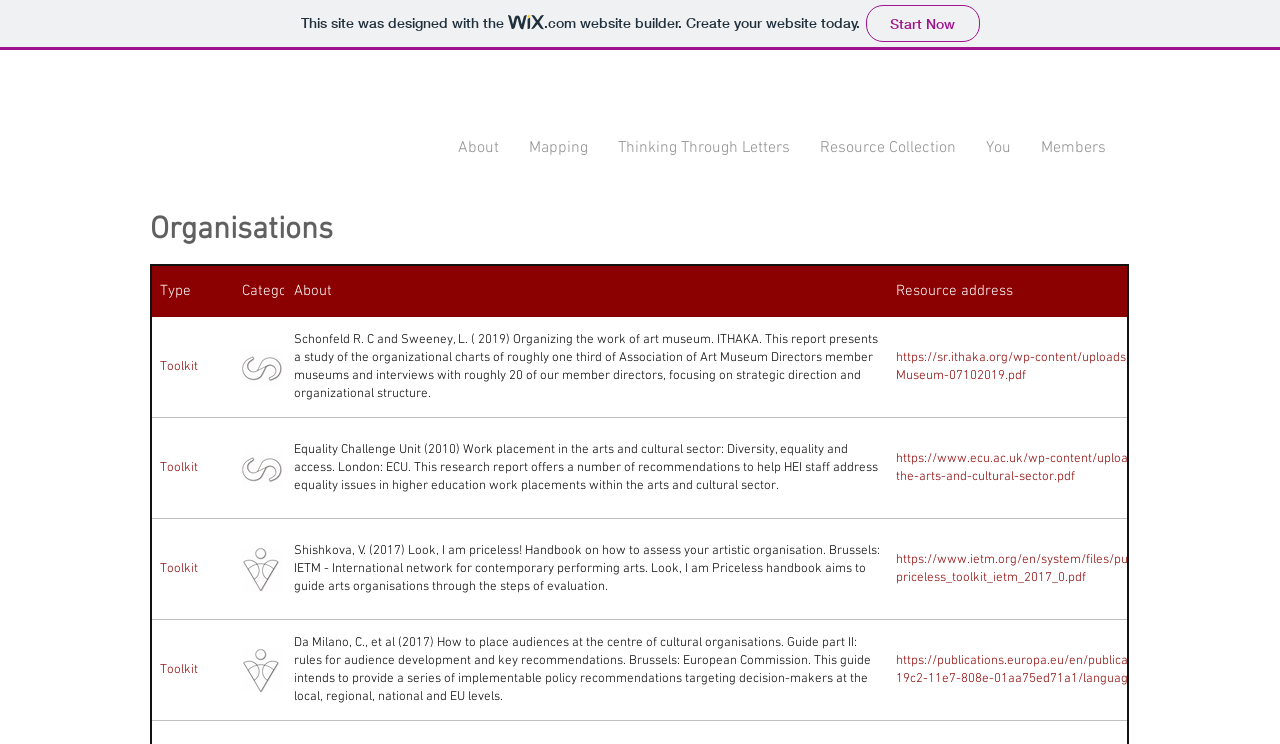Provide a brief response to the question below using a single word or phrase: 
What is the name of the image in the bottom left corner?

wix